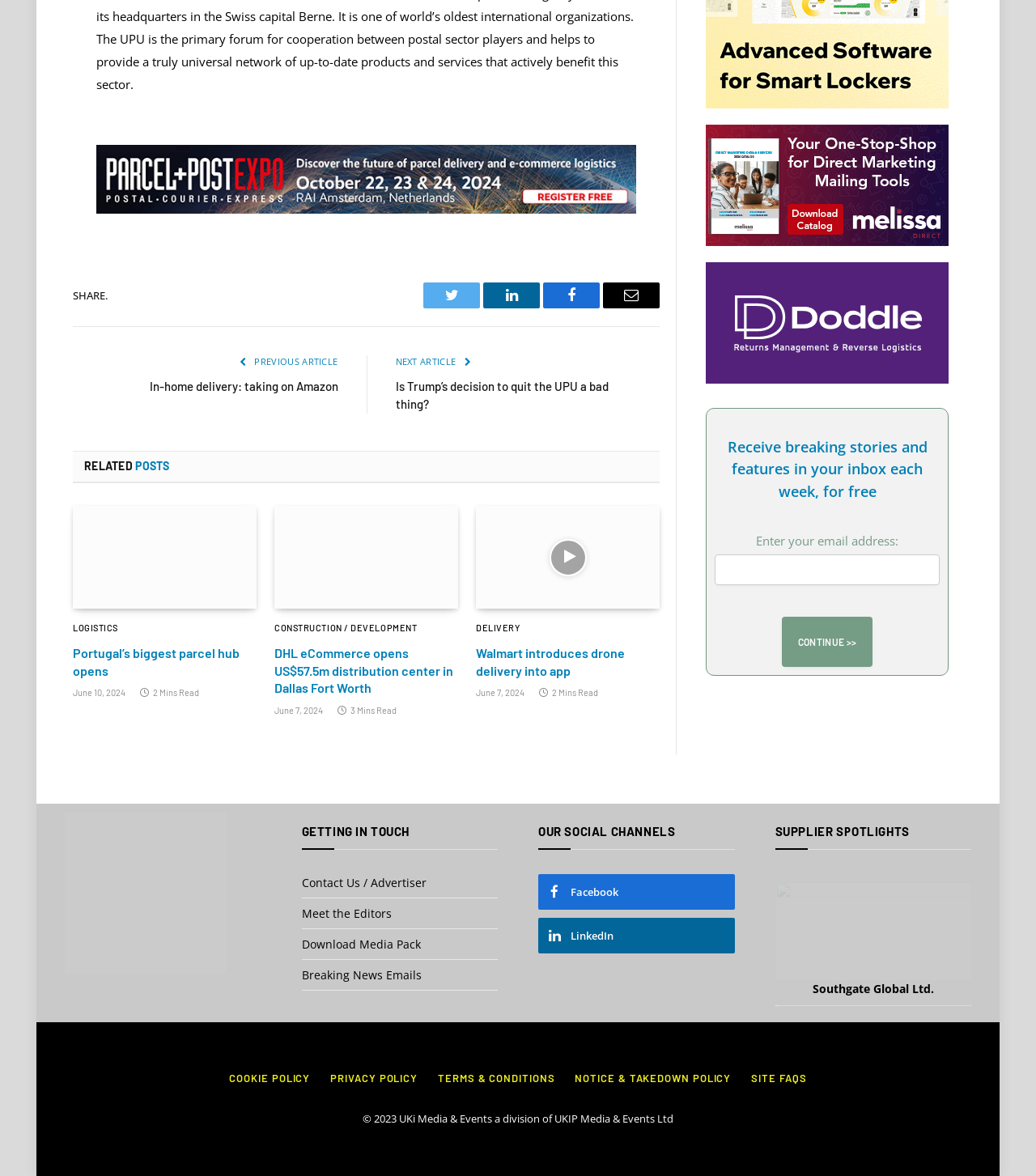Please provide a one-word or phrase answer to the question: 
What is the date of the article 'Portugal’s biggest parcel hub opens'?

June 10, 2024